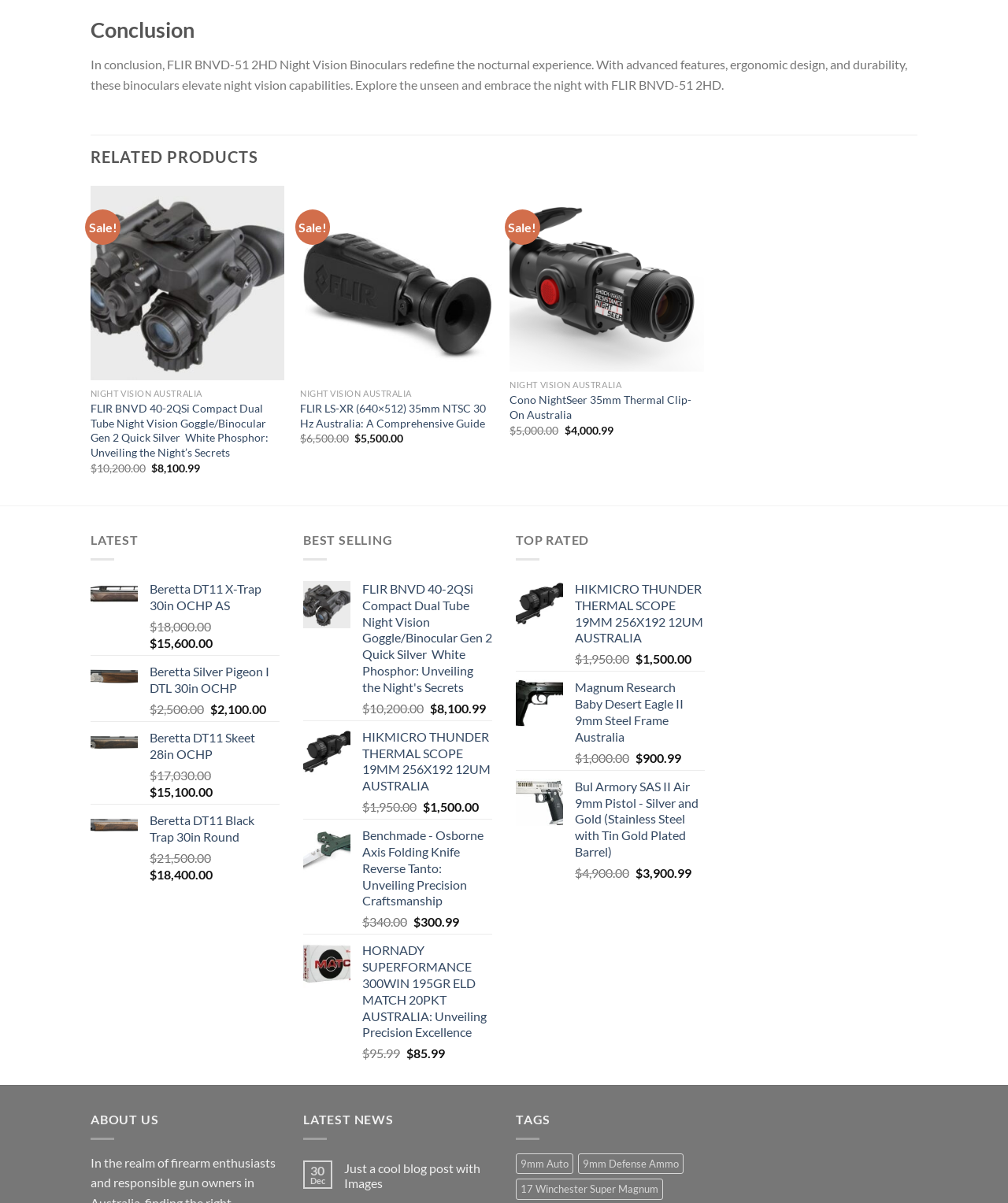Determine the bounding box coordinates of the element's region needed to click to follow the instruction: "View the product details of Beretta DT11 X-Trap 30in OCHP AS". Provide these coordinates as four float numbers between 0 and 1, formatted as [left, top, right, bottom].

[0.148, 0.483, 0.277, 0.51]